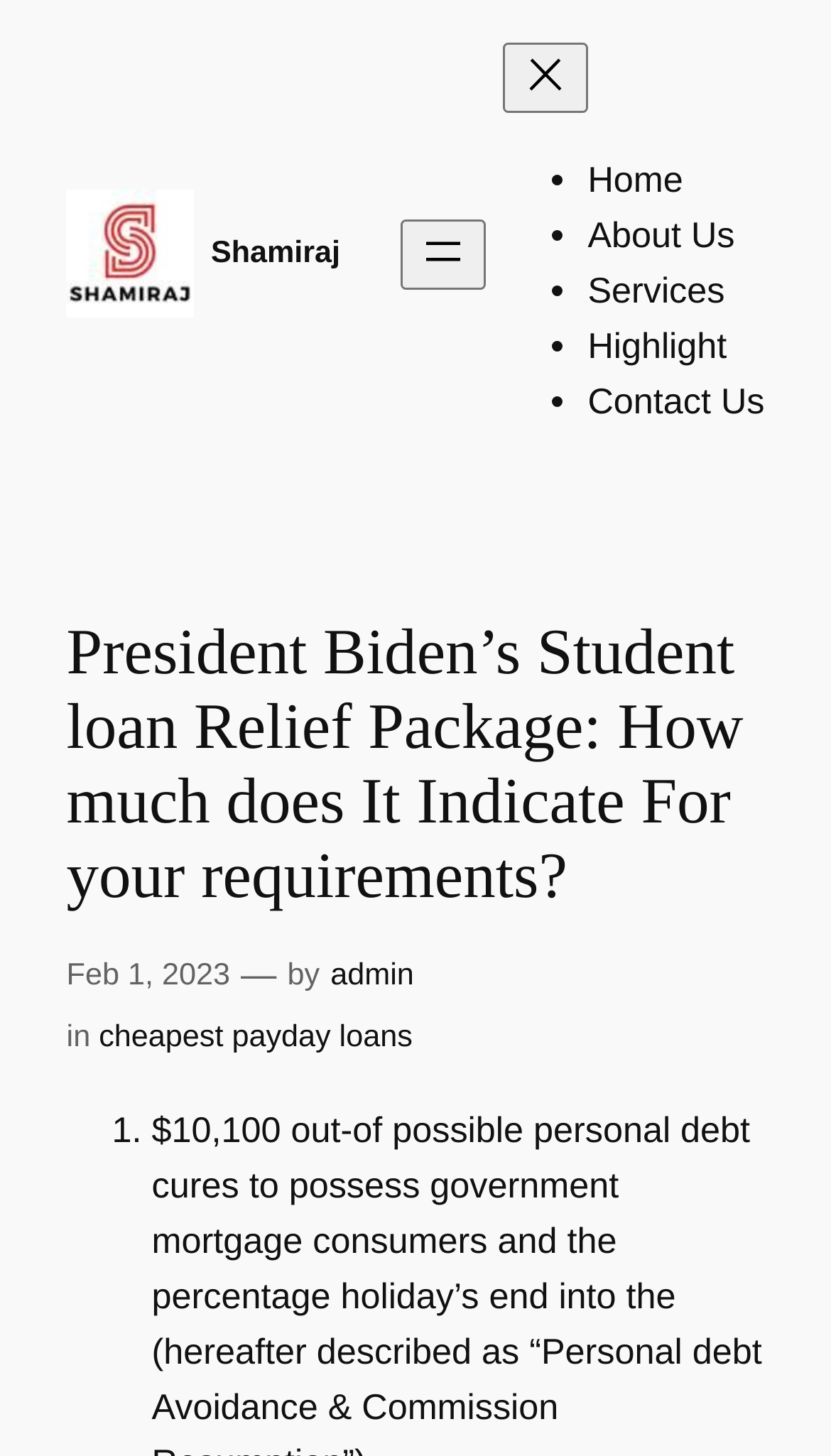Determine the main text heading of the webpage and provide its content.

President Biden’s Student loan Relief Package: How much does It Indicate For your requirements?